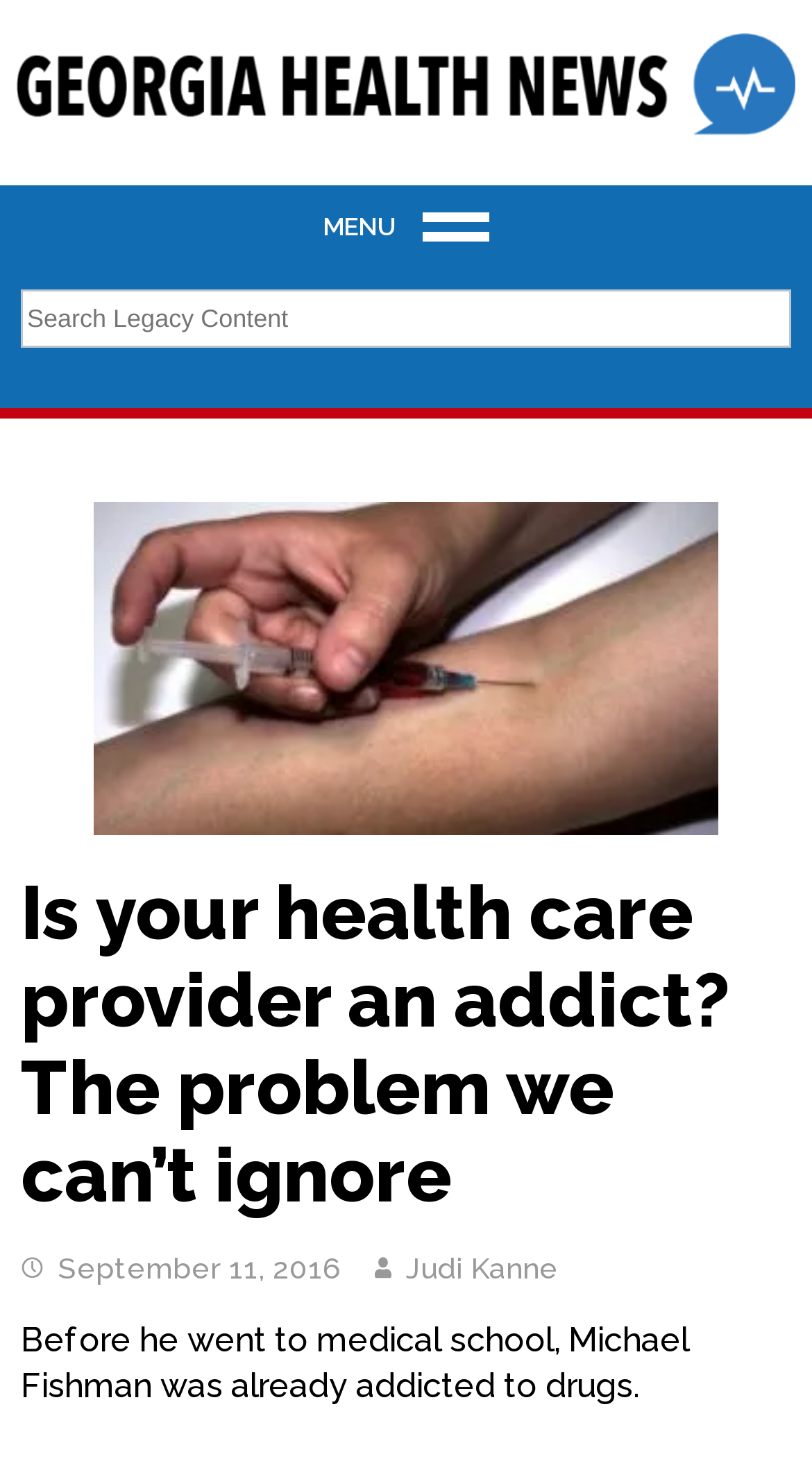Describe the entire webpage, focusing on both content and design.

The webpage appears to be an article from Georgia Health News, with the title "Is your health care provider an addict? The problem we can’t ignore" prominently displayed at the top center of the page. The title is preceded by a heading that reads "Georgia Health News" and is accompanied by a logo image on the left.

Below the title, there is a menu button on the top right, accompanied by a small image. Next to the menu button, there is a search bar that spans almost the entire width of the page, with a search box labeled "Search Legacy Content".

The main content of the article begins below the search bar, with a heading that repeats the title of the article. The article text starts with the sentence "Before he went to medical school, Michael Fishman was already addicted to drugs." which is displayed in a large font size.

To the right of the article text, there are three small images, one of which appears to be a timestamp with the date "September 11, 2016". Below the timestamp, there is a byline that reads "Judi Kanne".